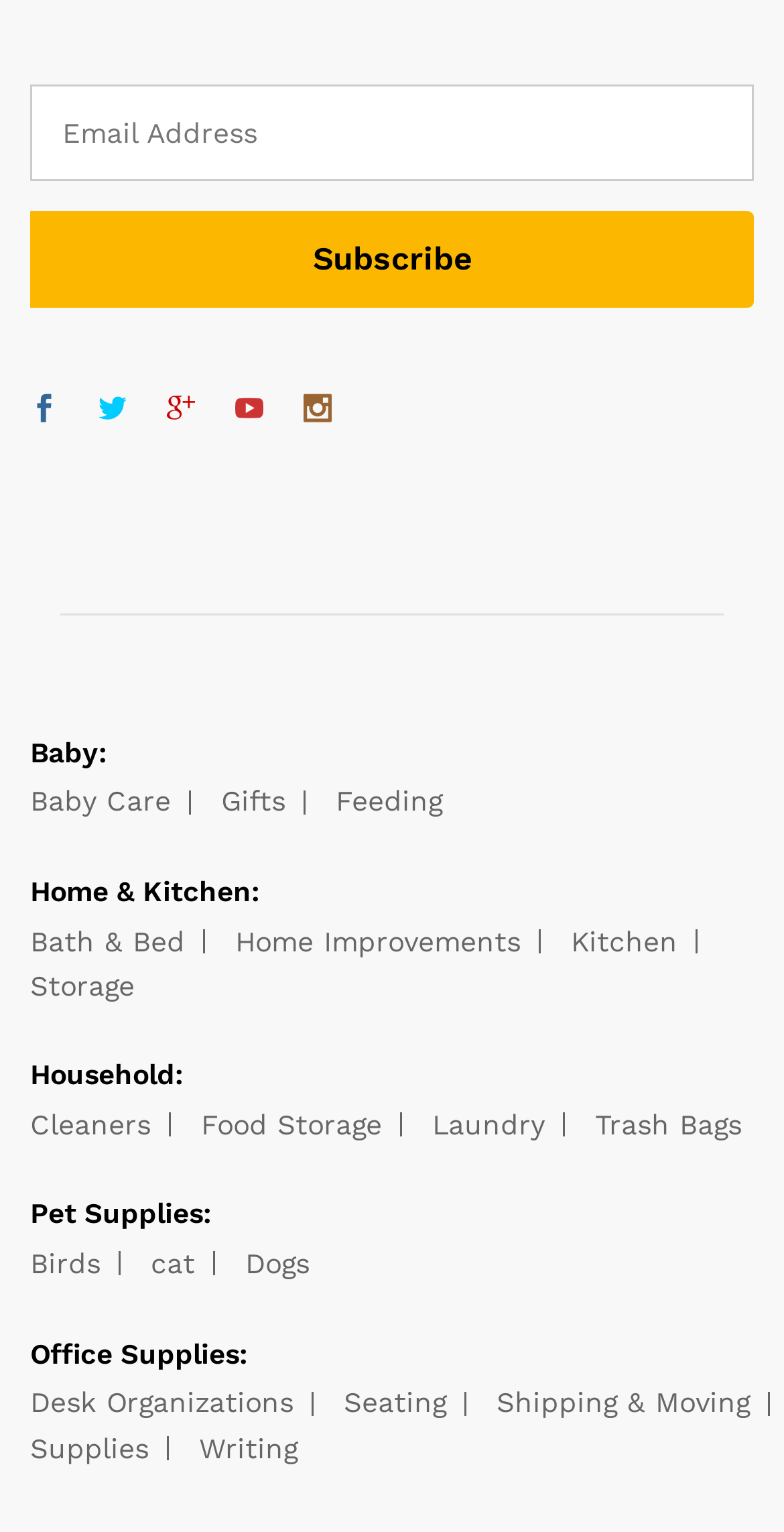Locate the bounding box coordinates of the area to click to fulfill this instruction: "Explore Kitchen products". The bounding box should be presented as four float numbers between 0 and 1, in the order [left, top, right, bottom].

[0.728, 0.603, 0.864, 0.624]